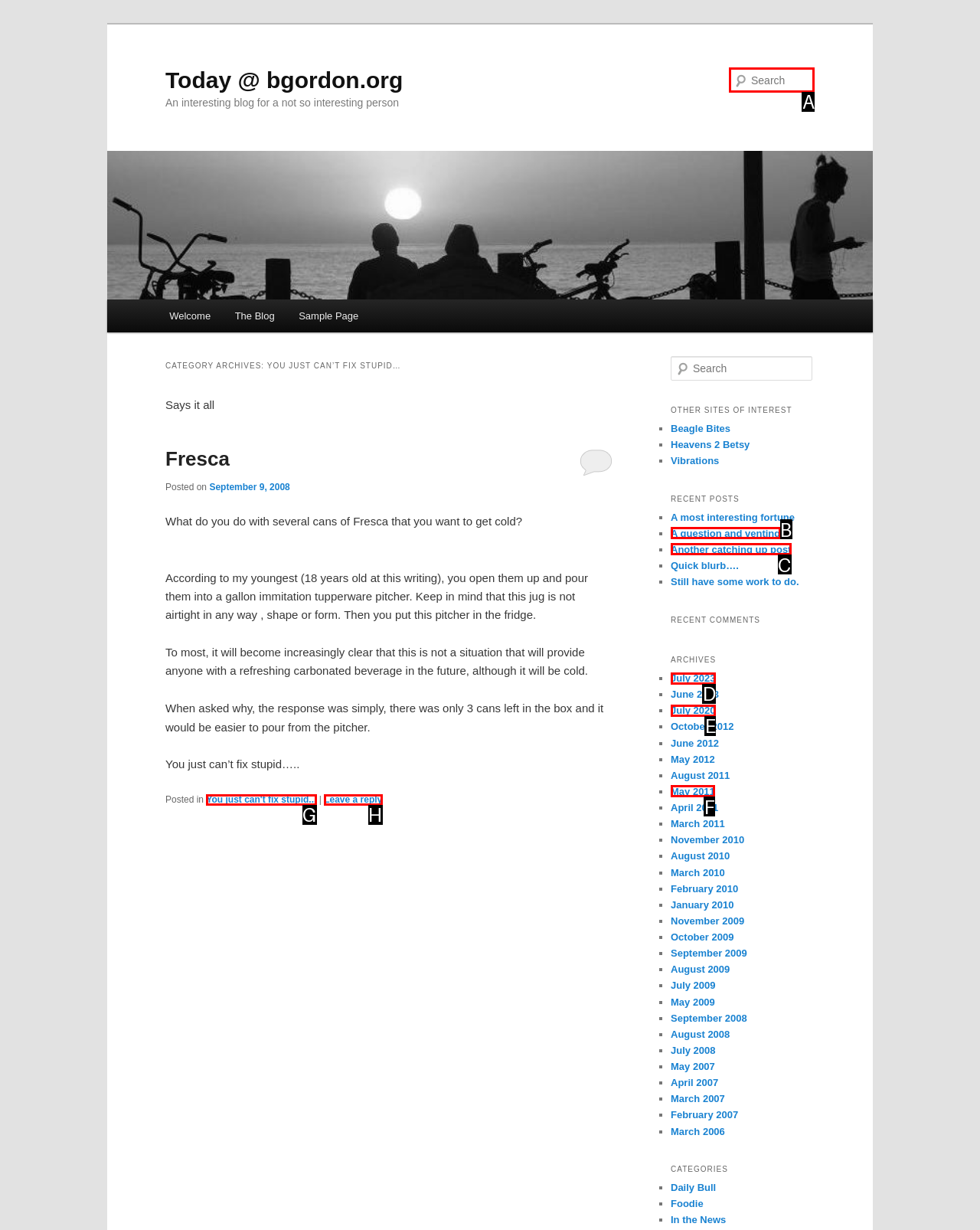Point out the option that needs to be clicked to fulfill the following instruction: Search for something
Answer with the letter of the appropriate choice from the listed options.

A